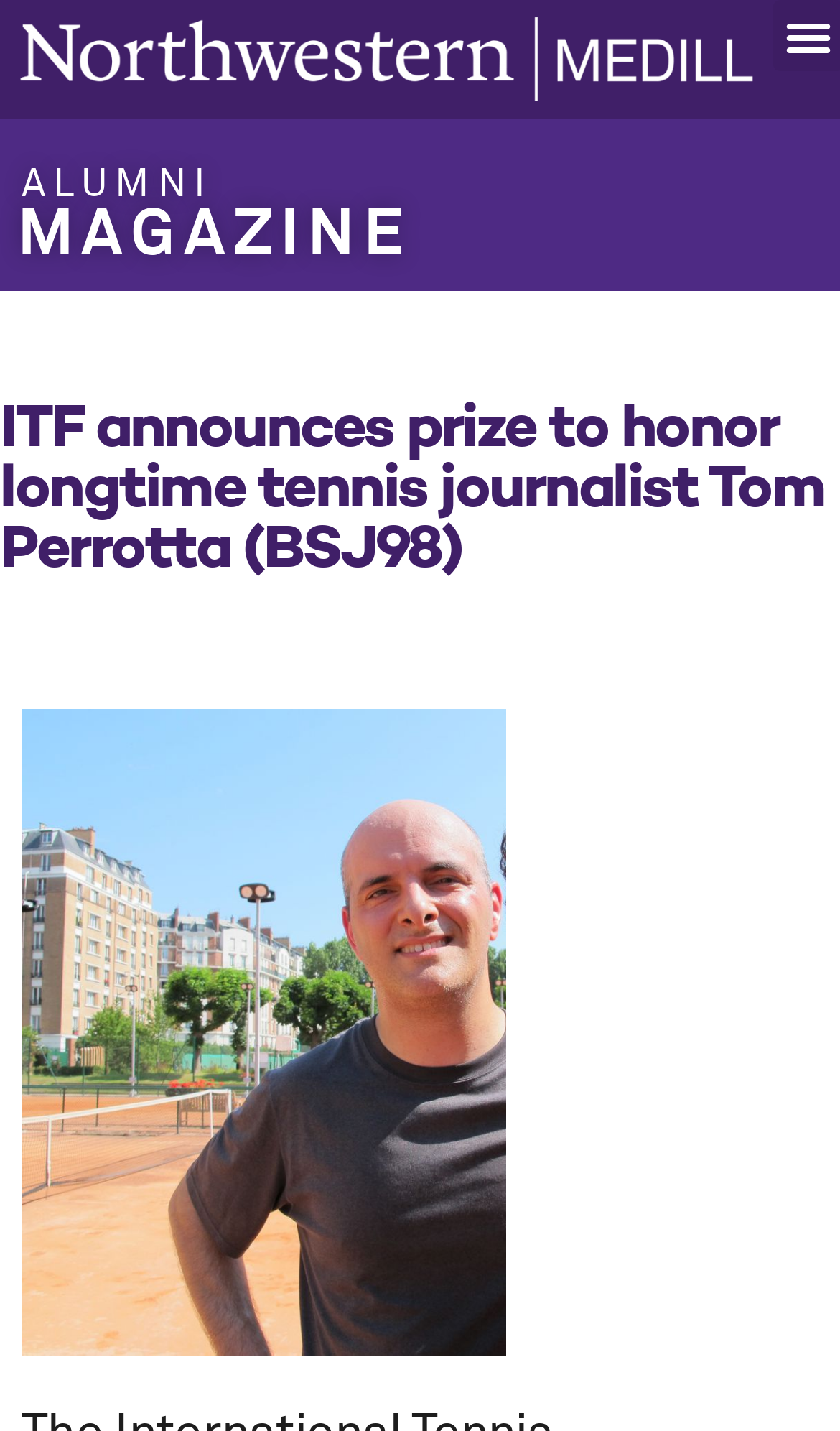Bounding box coordinates are specified in the format (top-left x, top-left y, bottom-right x, bottom-right y). All values are floating point numbers bounded between 0 and 1. Please provide the bounding box coordinate of the region this sentence describes: MAGAZINE

[0.021, 0.144, 0.491, 0.189]